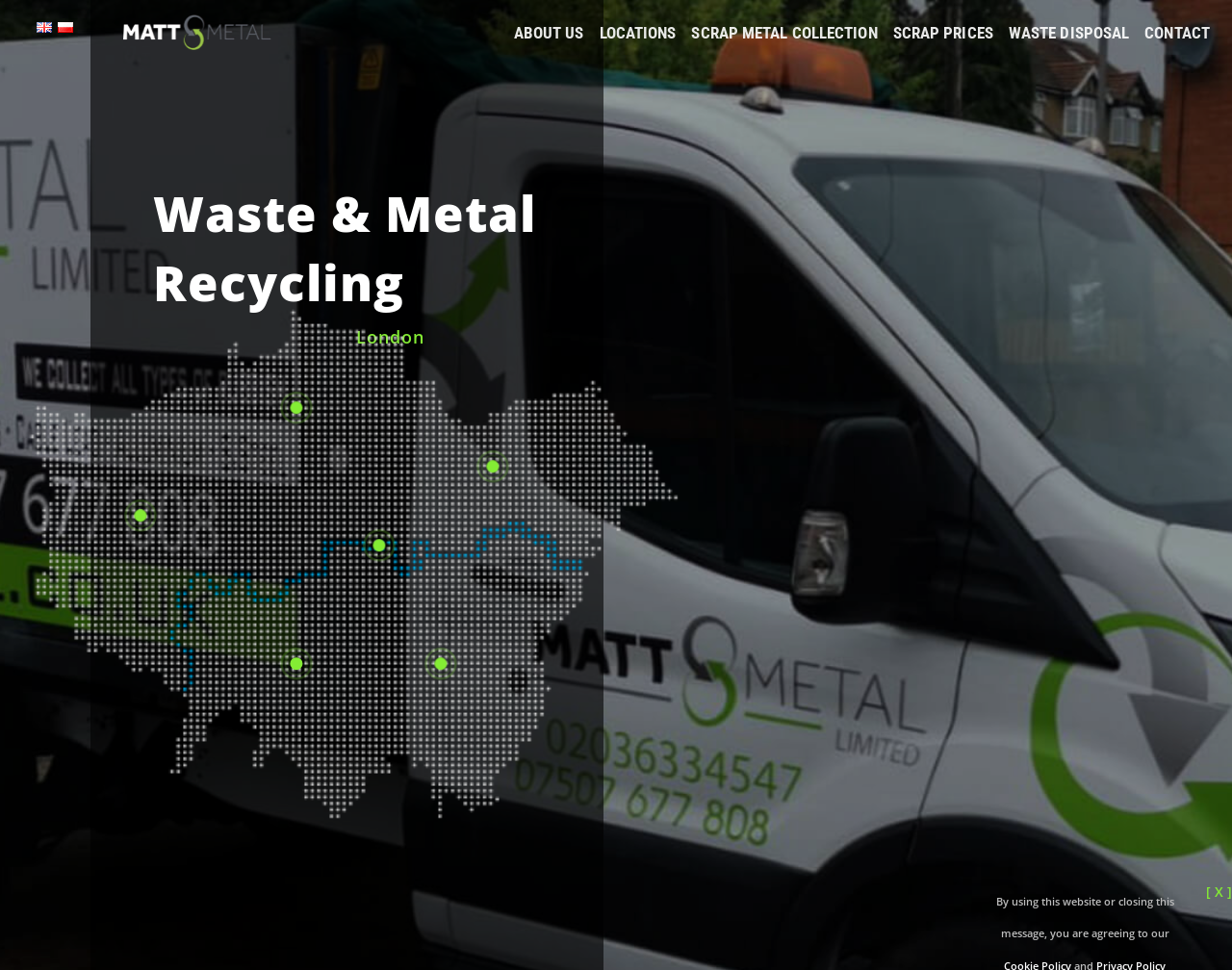Please find the bounding box coordinates of the section that needs to be clicked to achieve this instruction: "View SCRAP METAL COLLECTION services".

[0.555, 0.015, 0.719, 0.055]